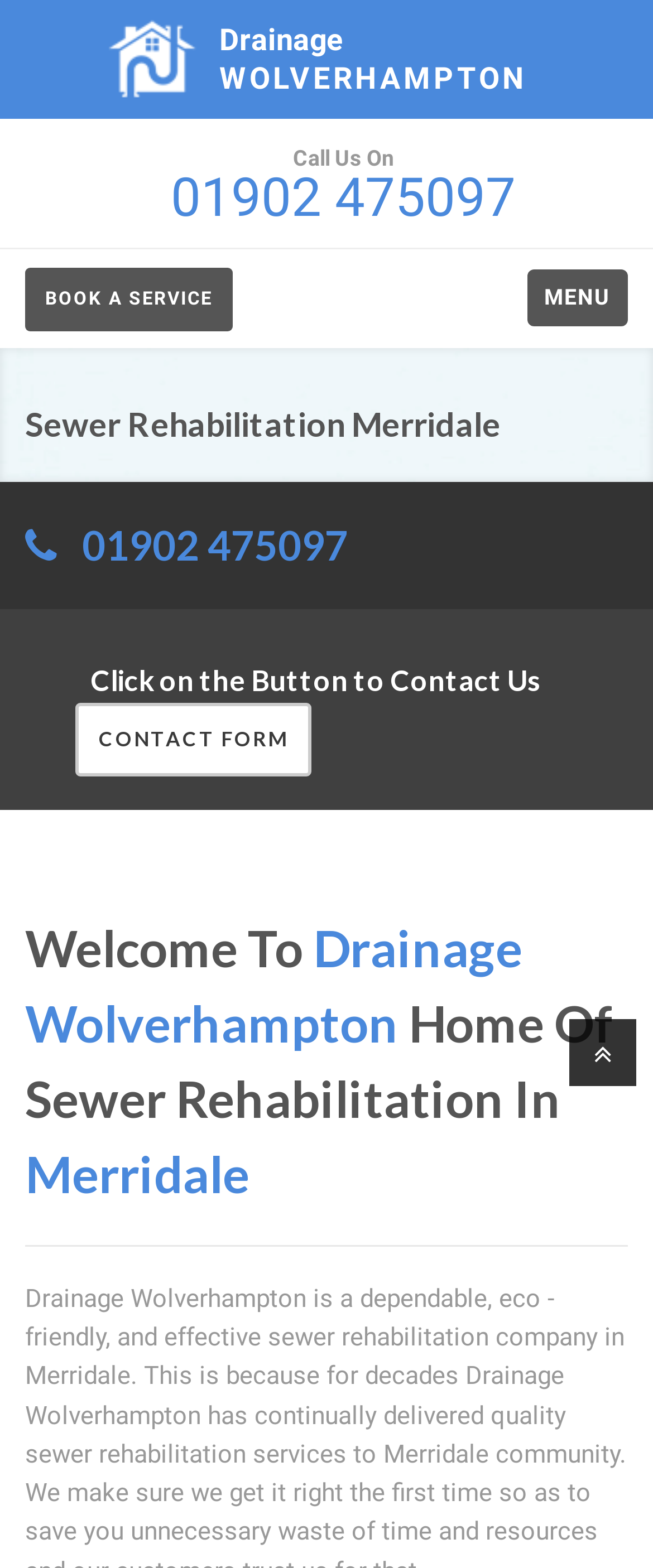What is the purpose of the 'BOOK A SERVICE' button?
Kindly offer a detailed explanation using the data available in the image.

I inferred the purpose of the button by its text content 'BOOK A SERVICE', which suggests that clicking on it will allow users to book a service with the company.